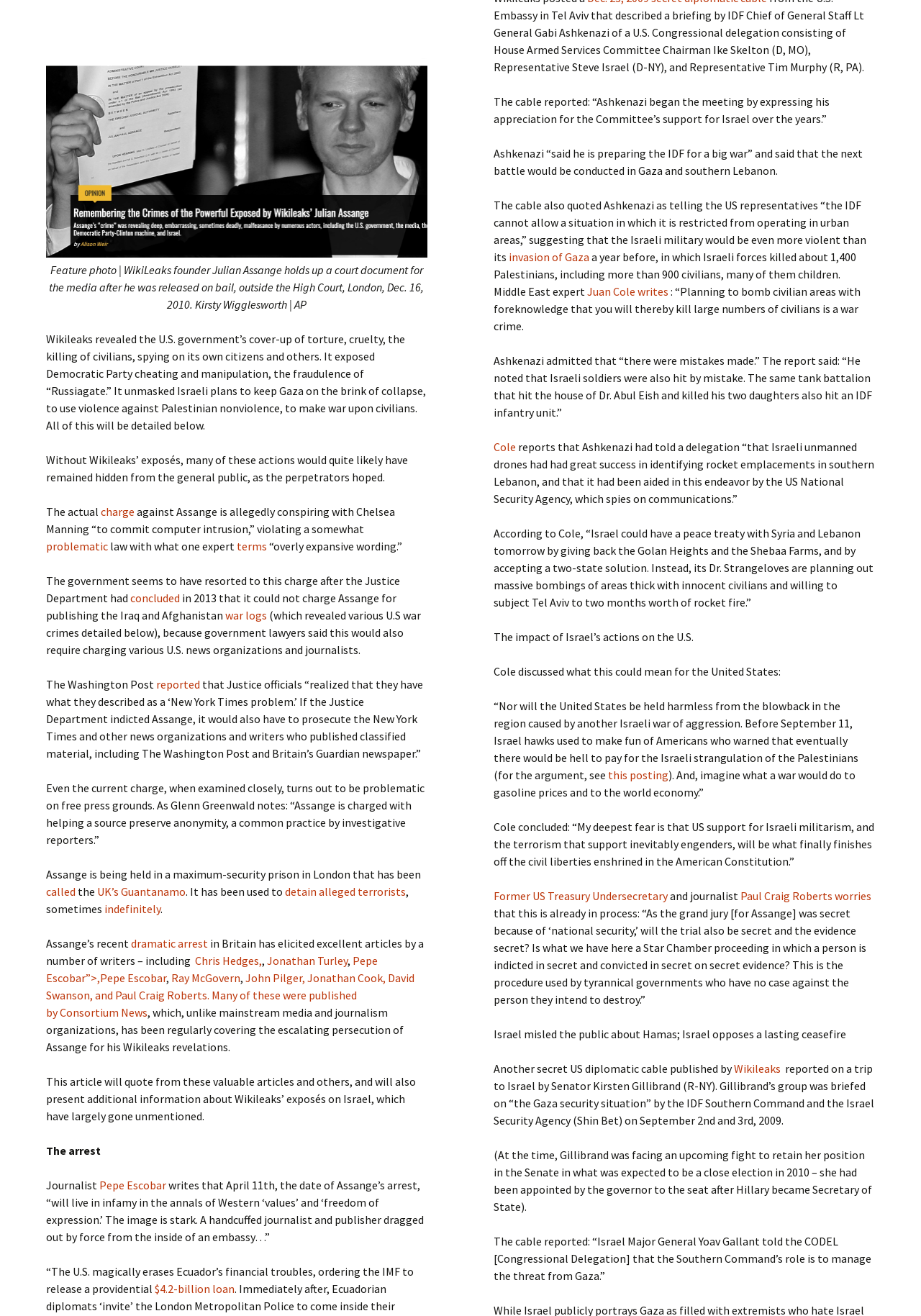Provide the bounding box for the UI element matching this description: "Wikileaks".

[0.797, 0.807, 0.85, 0.818]